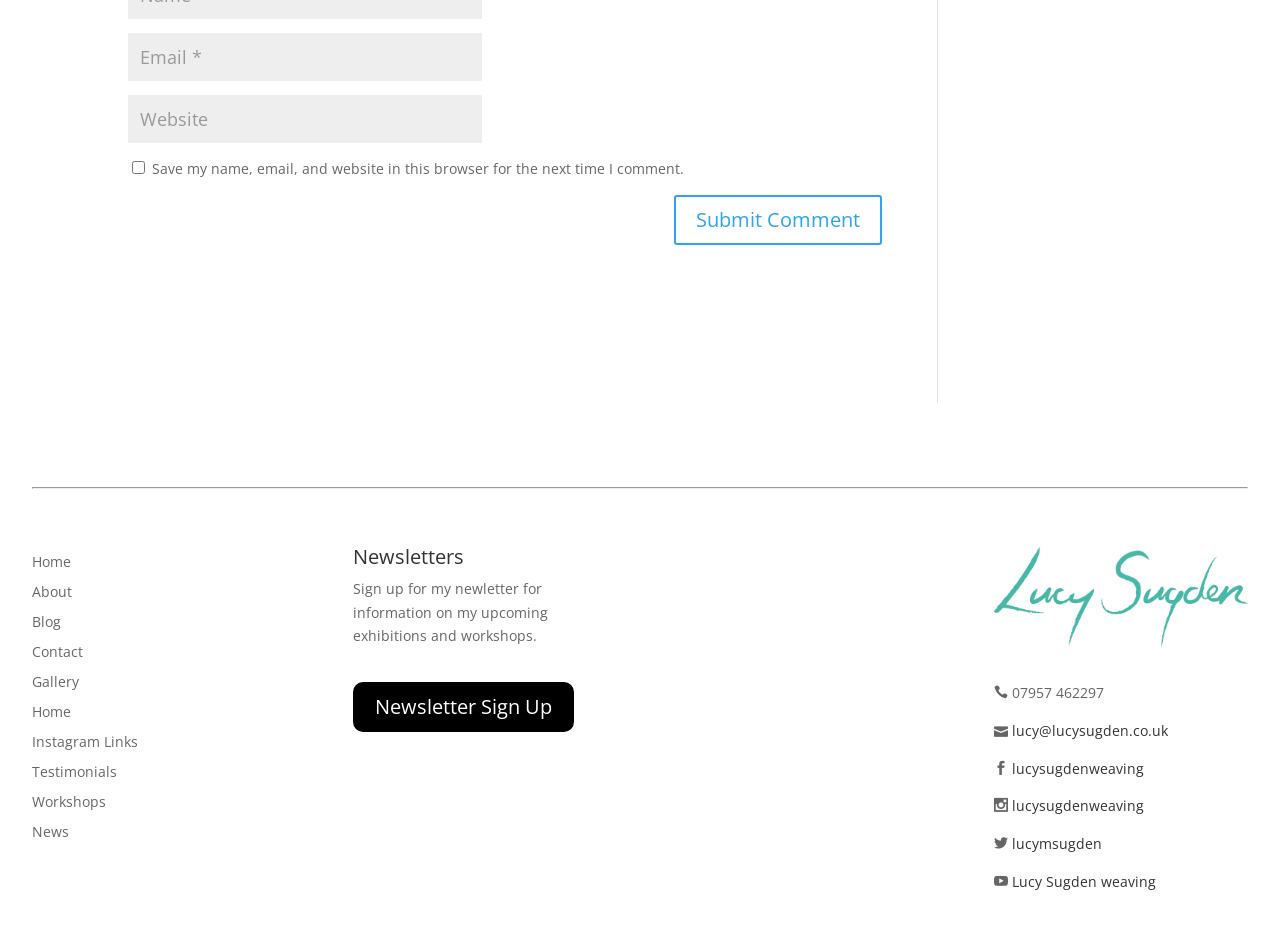What is the topic of the newsletter mentioned on the webpage?
Based on the image, please offer an in-depth response to the question.

The webpage mentions signing up for a newsletter to receive information on upcoming exhibitions and workshops, indicating that the newsletter is related to these topics.